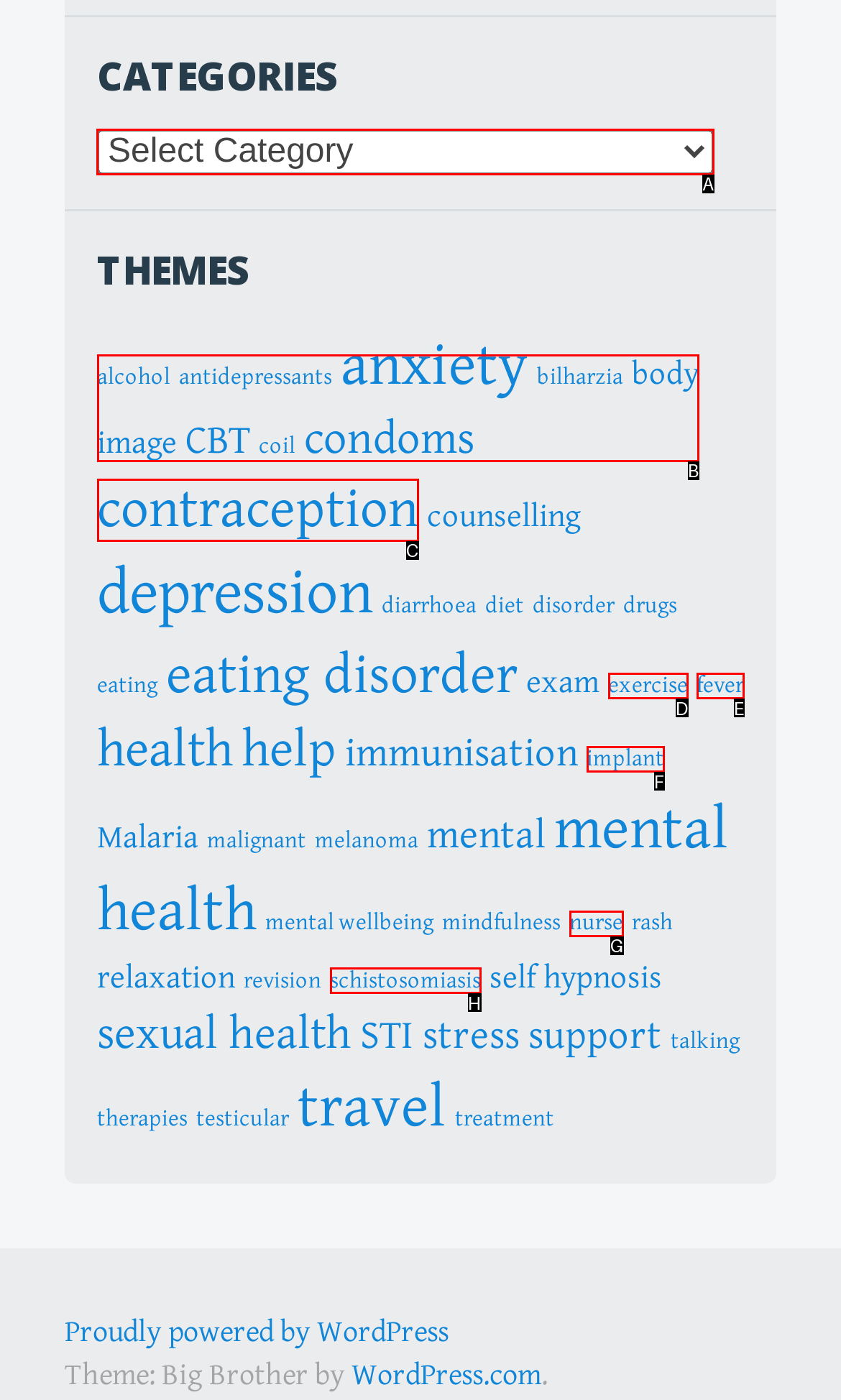Identify the correct UI element to click for the following task: Select a category Choose the option's letter based on the given choices.

A